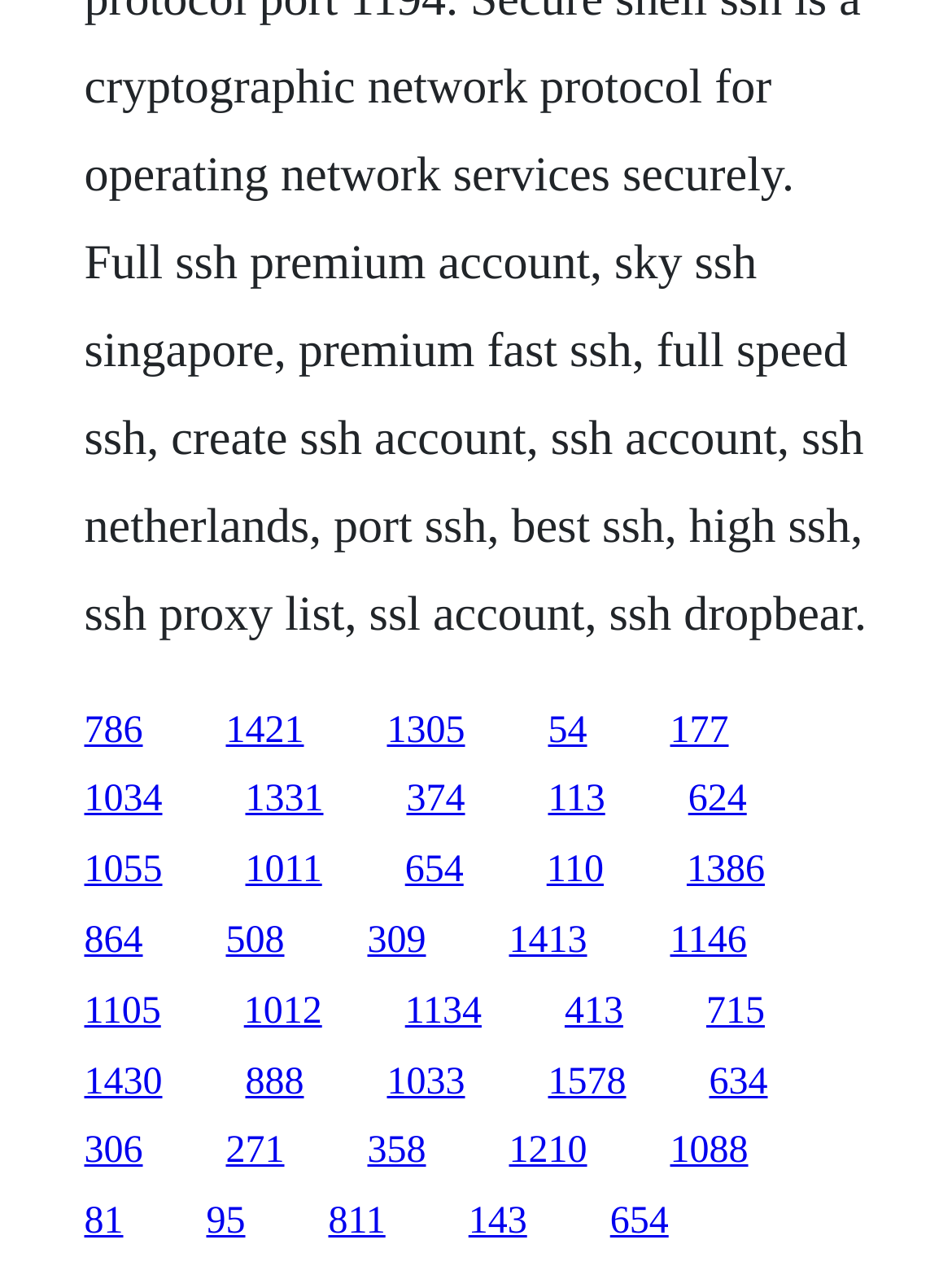Provide the bounding box coordinates for the area that should be clicked to complete the instruction: "skip to main content".

None